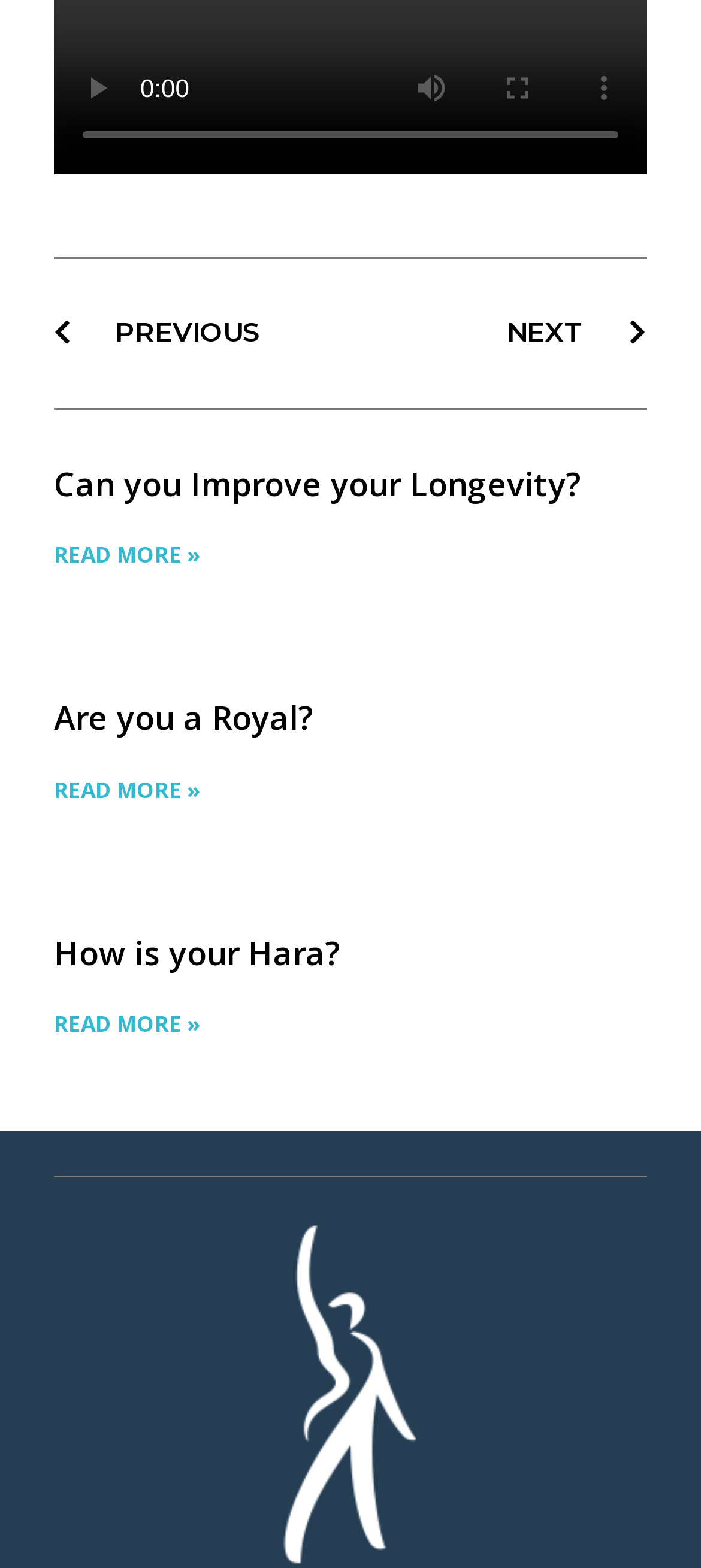Find the bounding box coordinates of the element I should click to carry out the following instruction: "mute the video".

[0.554, 0.029, 0.677, 0.084]